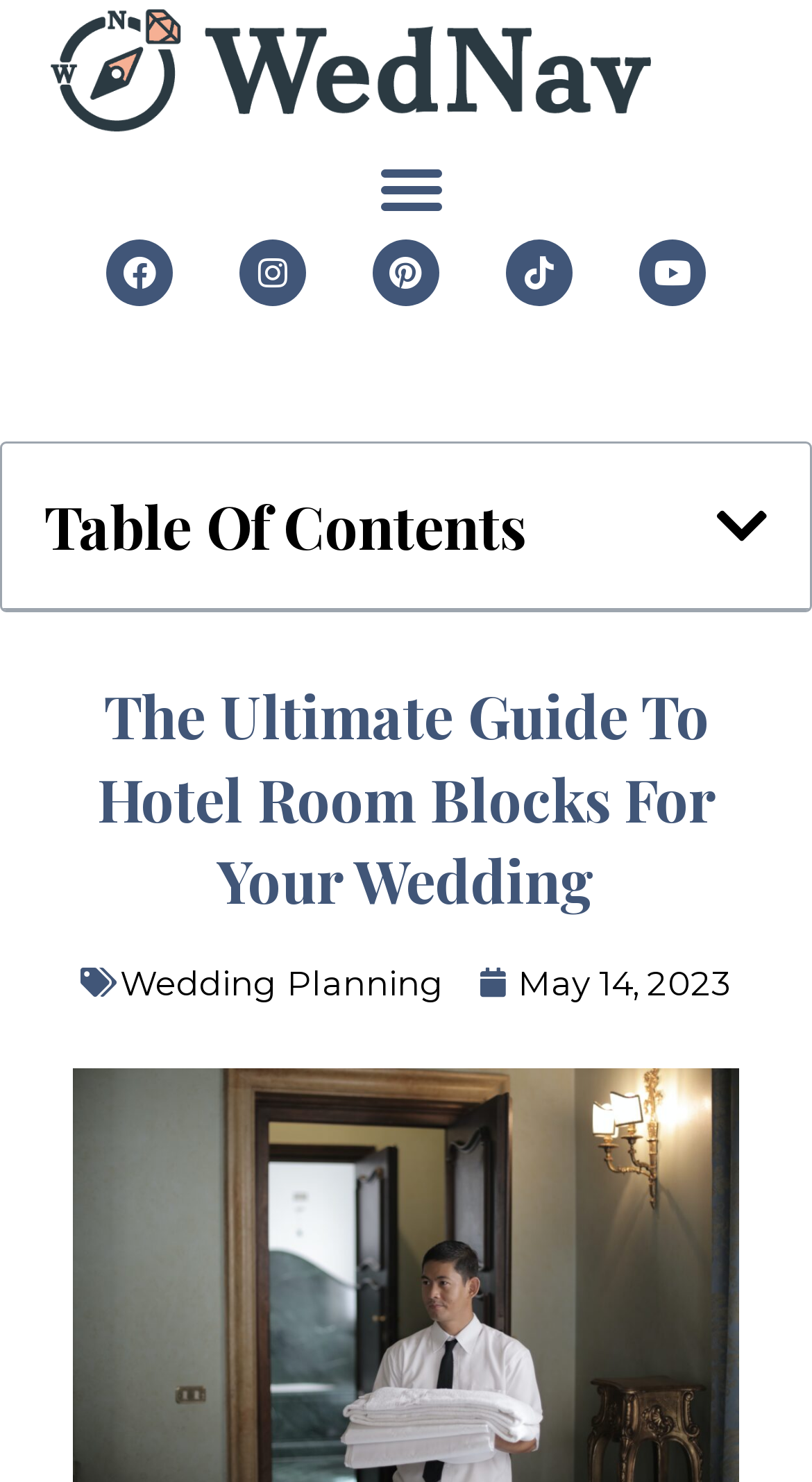Is the menu toggle button expanded?
Look at the webpage screenshot and answer the question with a detailed explanation.

I checked the menu toggle button at the top of the webpage and found that it is not expanded, which means the menu is not open.